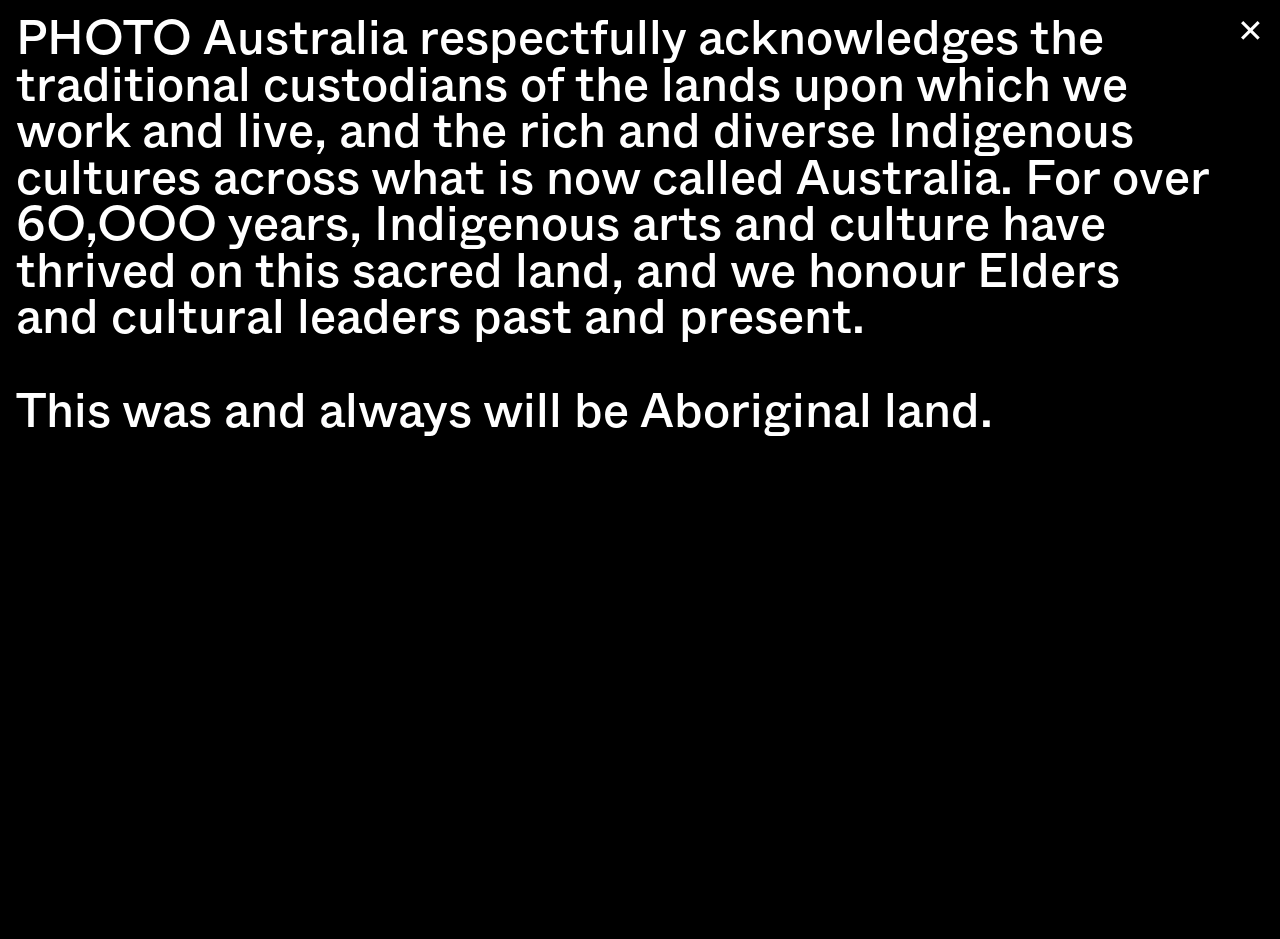Use a single word or phrase to answer the question: 
What is the name of the festival?

PHOTO 2024